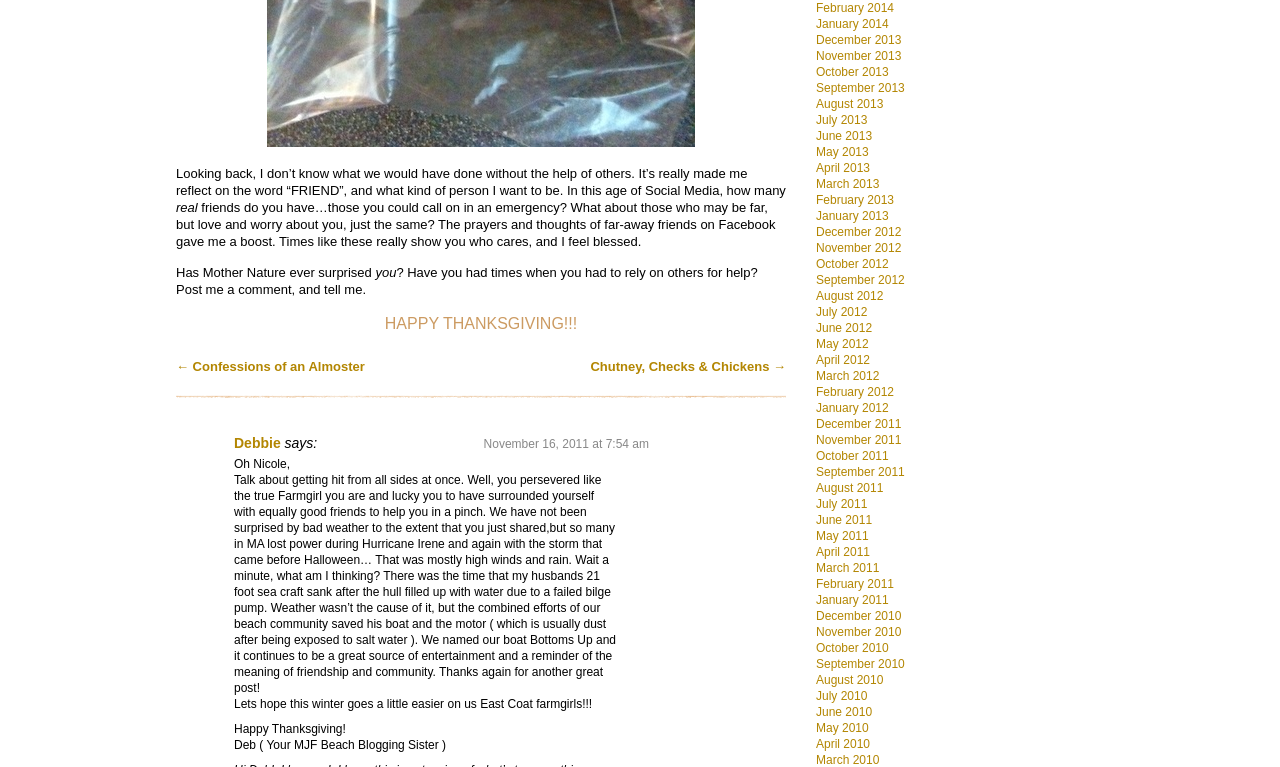Provide the bounding box coordinates for the specified HTML element described in this description: "Chutney, Checks & Chickens →". The coordinates should be four float numbers ranging from 0 to 1, in the format [left, top, right, bottom].

[0.376, 0.464, 0.614, 0.492]